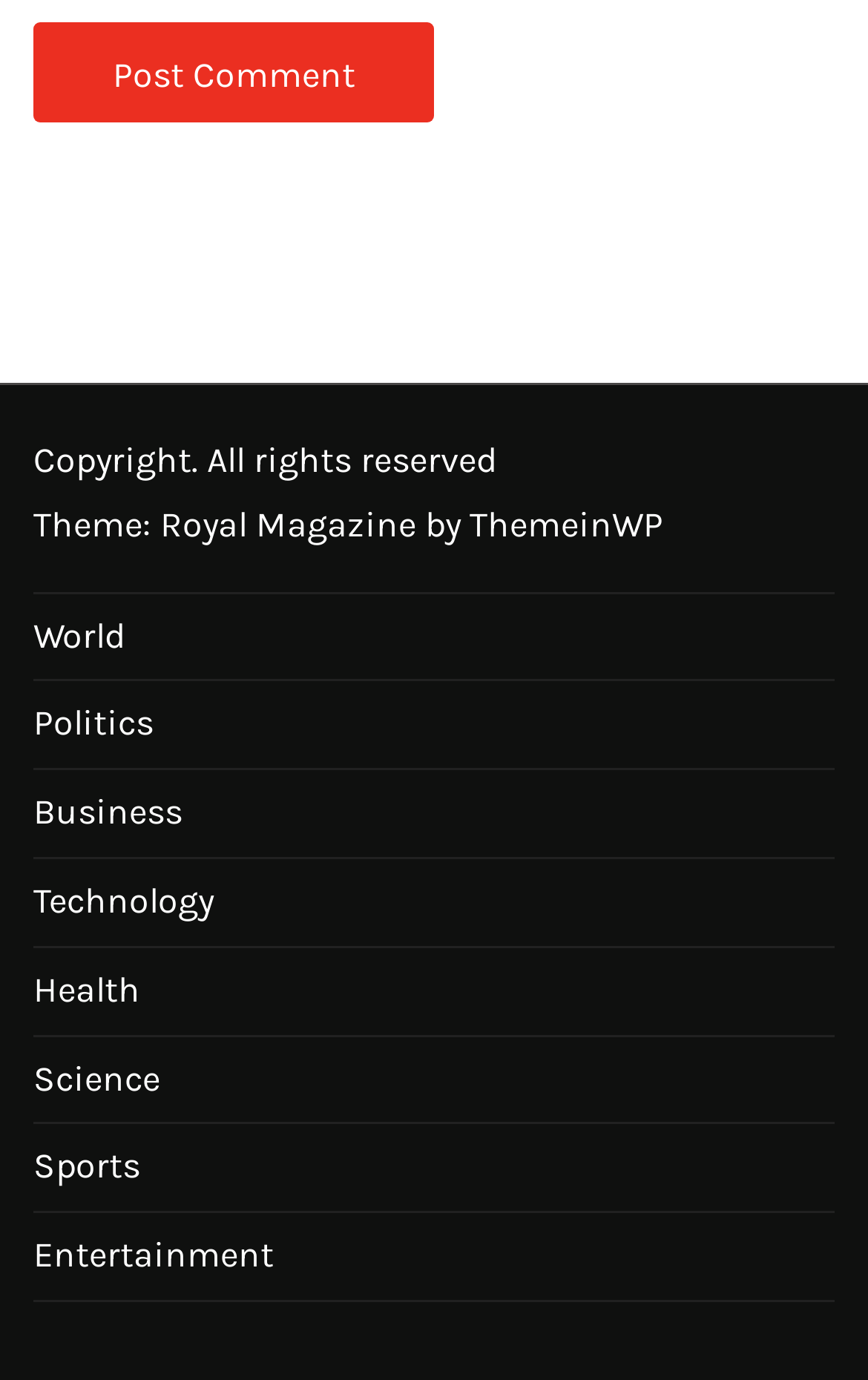Identify the bounding box coordinates of the part that should be clicked to carry out this instruction: "Visit ThemeinWP".

[0.541, 0.364, 0.764, 0.395]